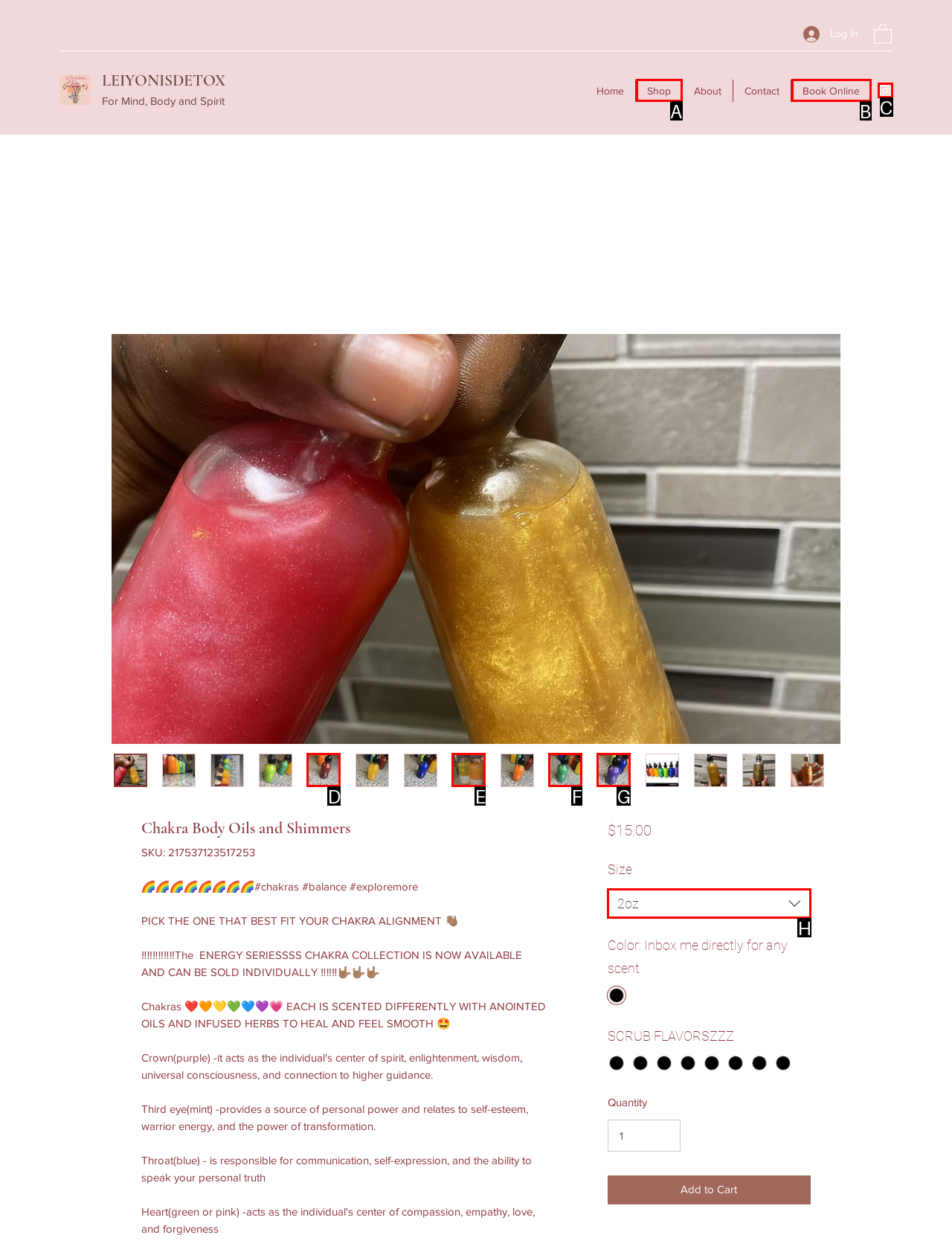For the task: Select the size of the product, identify the HTML element to click.
Provide the letter corresponding to the right choice from the given options.

H